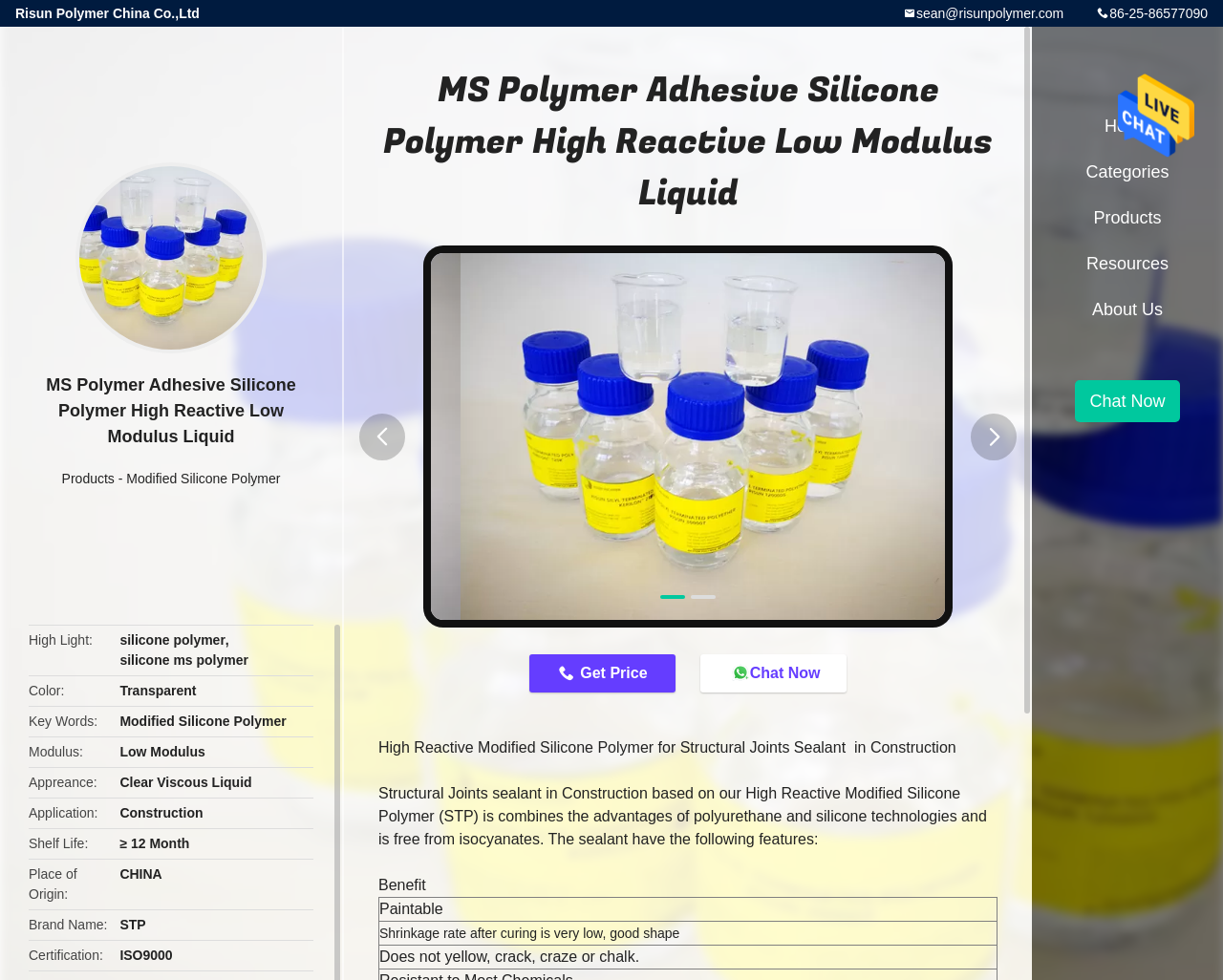Using floating point numbers between 0 and 1, provide the bounding box coordinates in the format (top-left x, top-left y, bottom-right x, bottom-right y). Locate the UI element described here: Products

[0.852, 0.199, 0.992, 0.246]